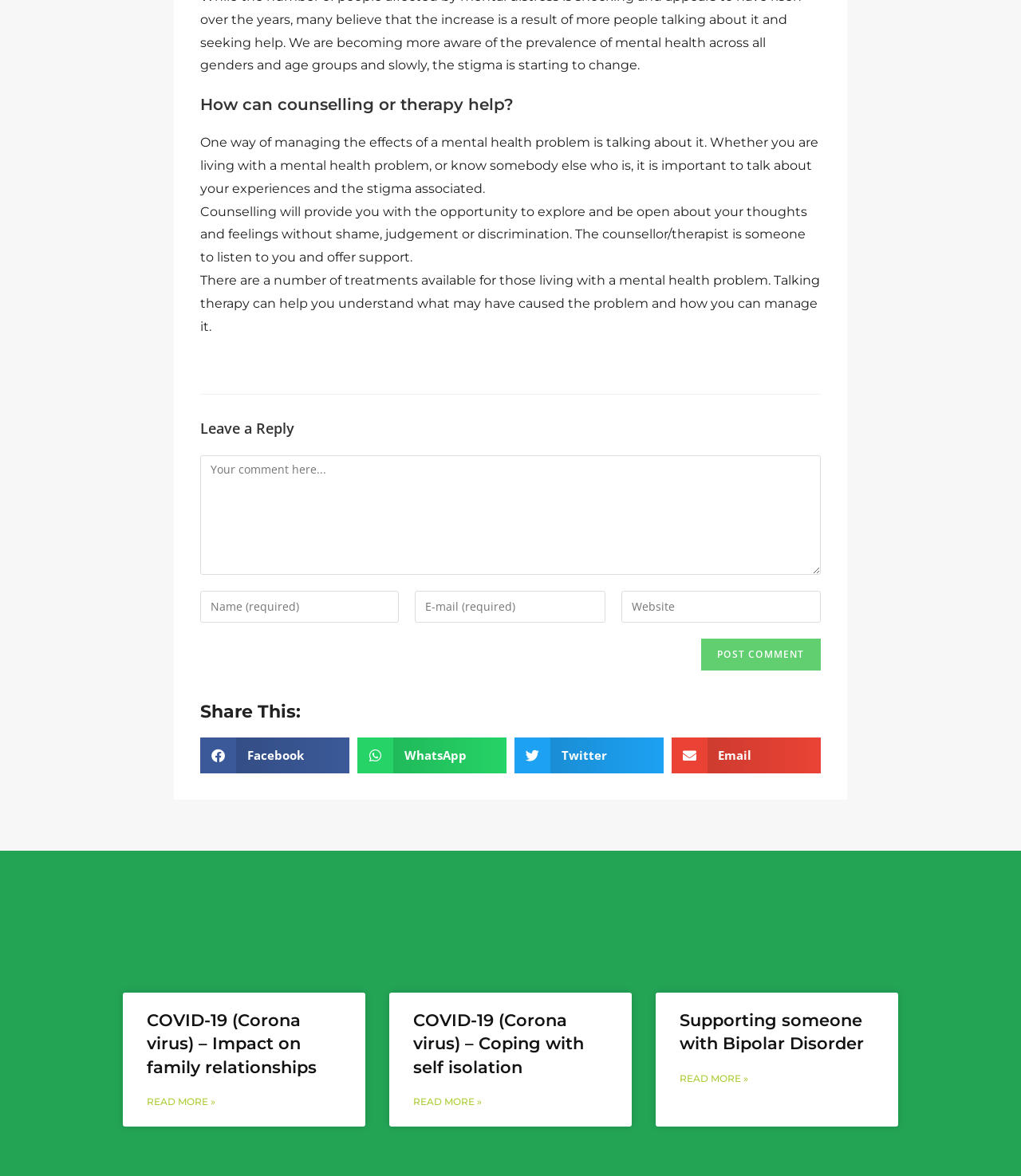Using a single word or phrase, answer the following question: 
What is the function of the 'Post Comment' button?

To submit a comment